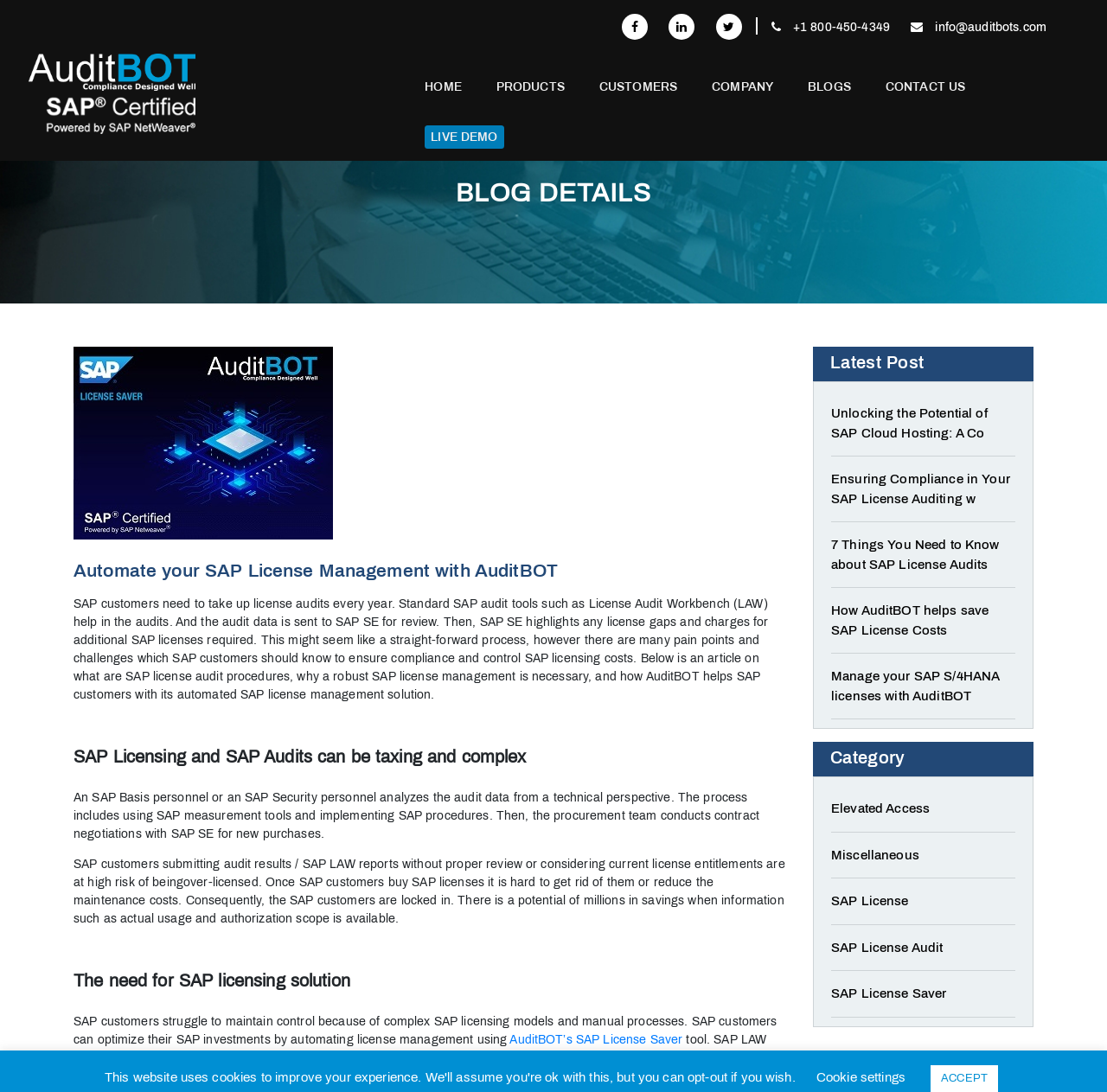Determine the bounding box coordinates for the area you should click to complete the following instruction: "Contact us via phone".

[0.697, 0.019, 0.804, 0.031]